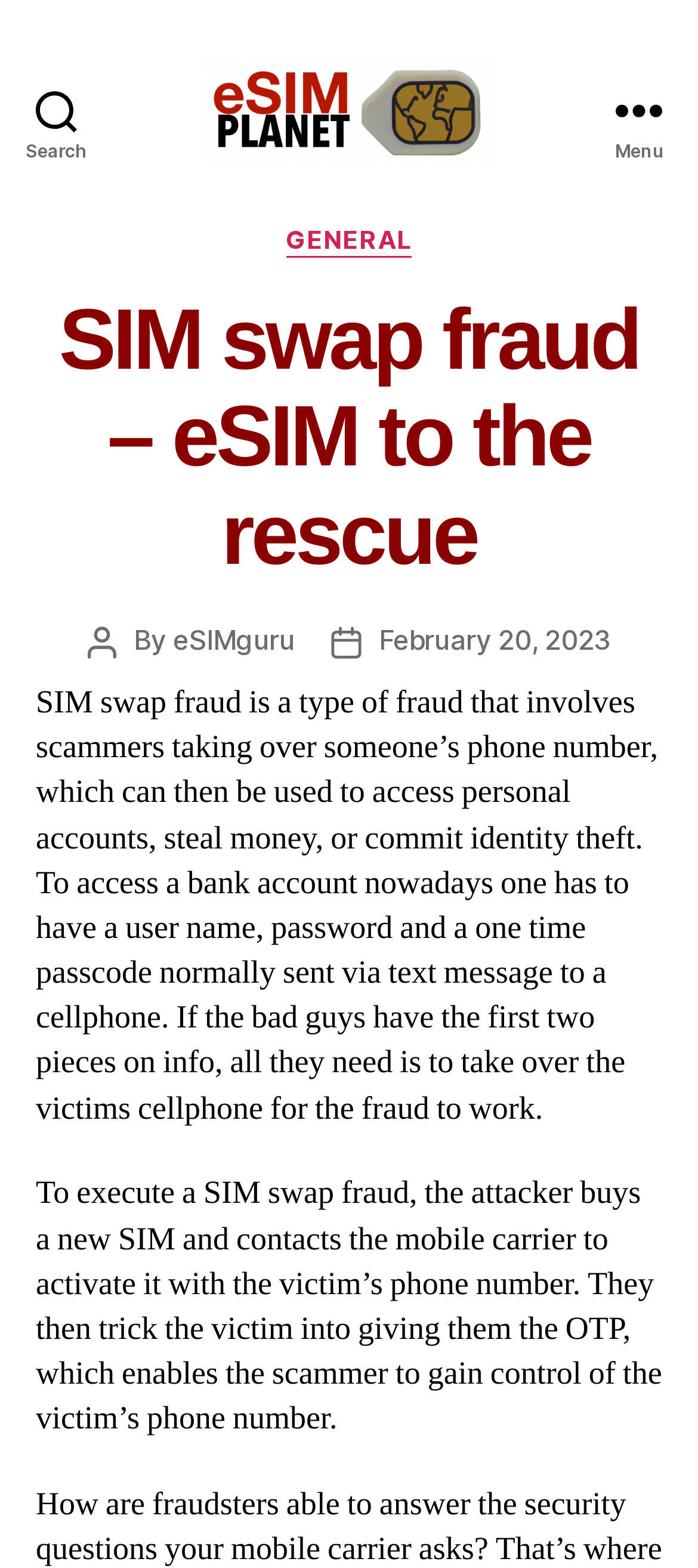What is required to access a bank account?
Answer with a single word or phrase by referring to the visual content.

user name, password, and one-time passcode